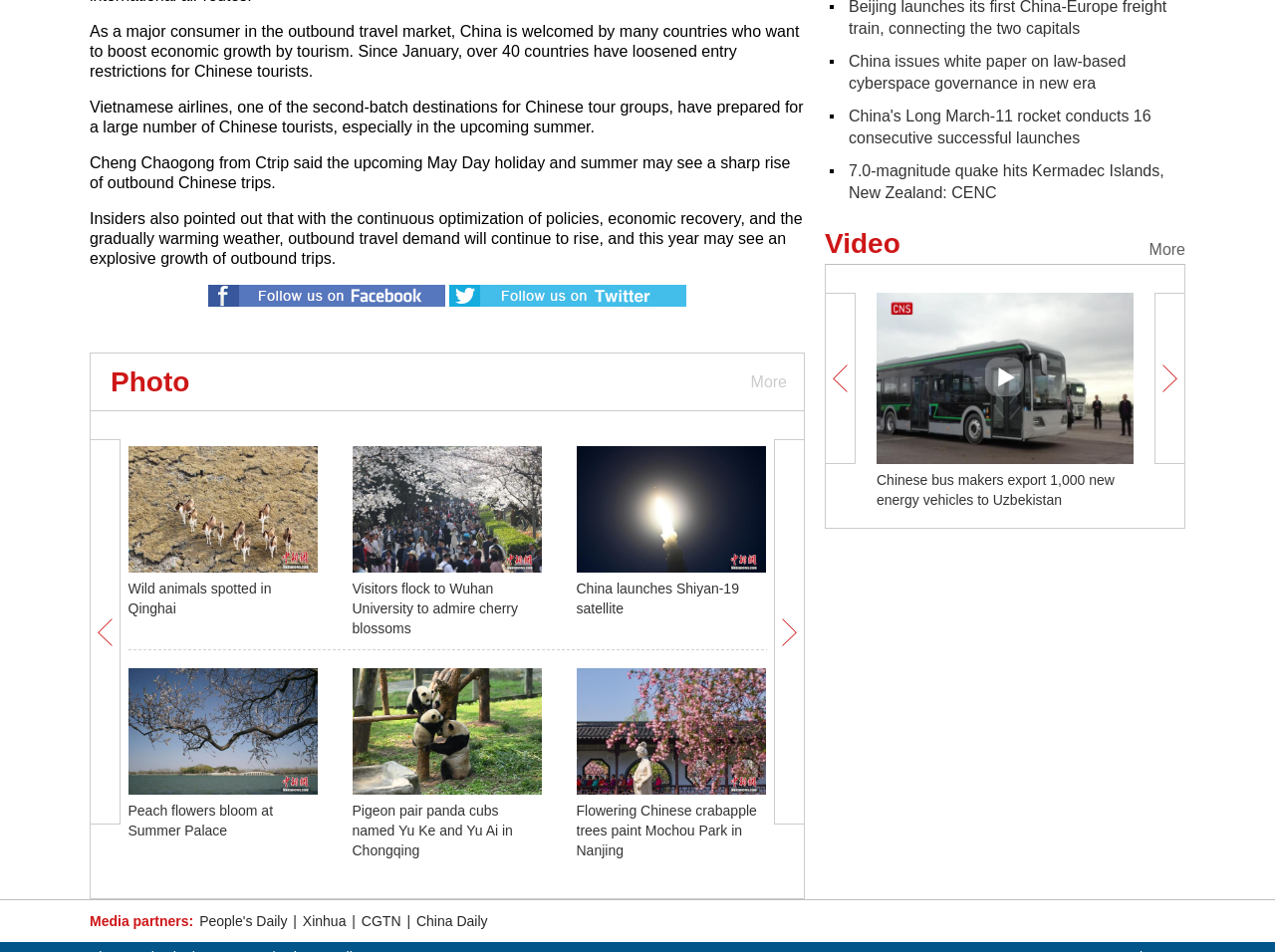Find the bounding box coordinates for the HTML element described in this sentence: "China launches Shiyan-19 satellite". Provide the coordinates as four float numbers between 0 and 1, in the format [left, top, right, bottom].

[0.452, 0.61, 0.58, 0.647]